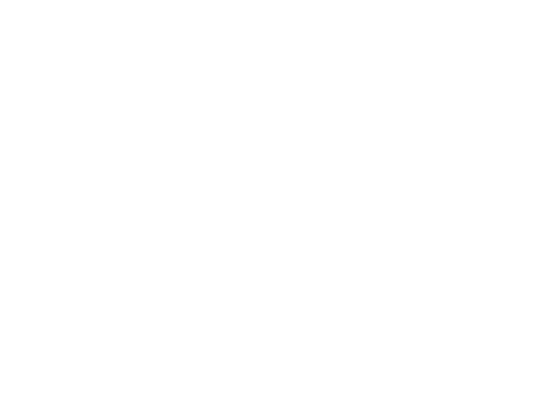Using the information from the screenshot, answer the following question thoroughly:
What is the purpose of the dental office design?

The dental office is designed to provide comfort and ease to patients, which is reflected in the modern and welcoming environment, showcasing the commitment of Coventry Road Dental Care to ensure their patients feel at ease during their visit.